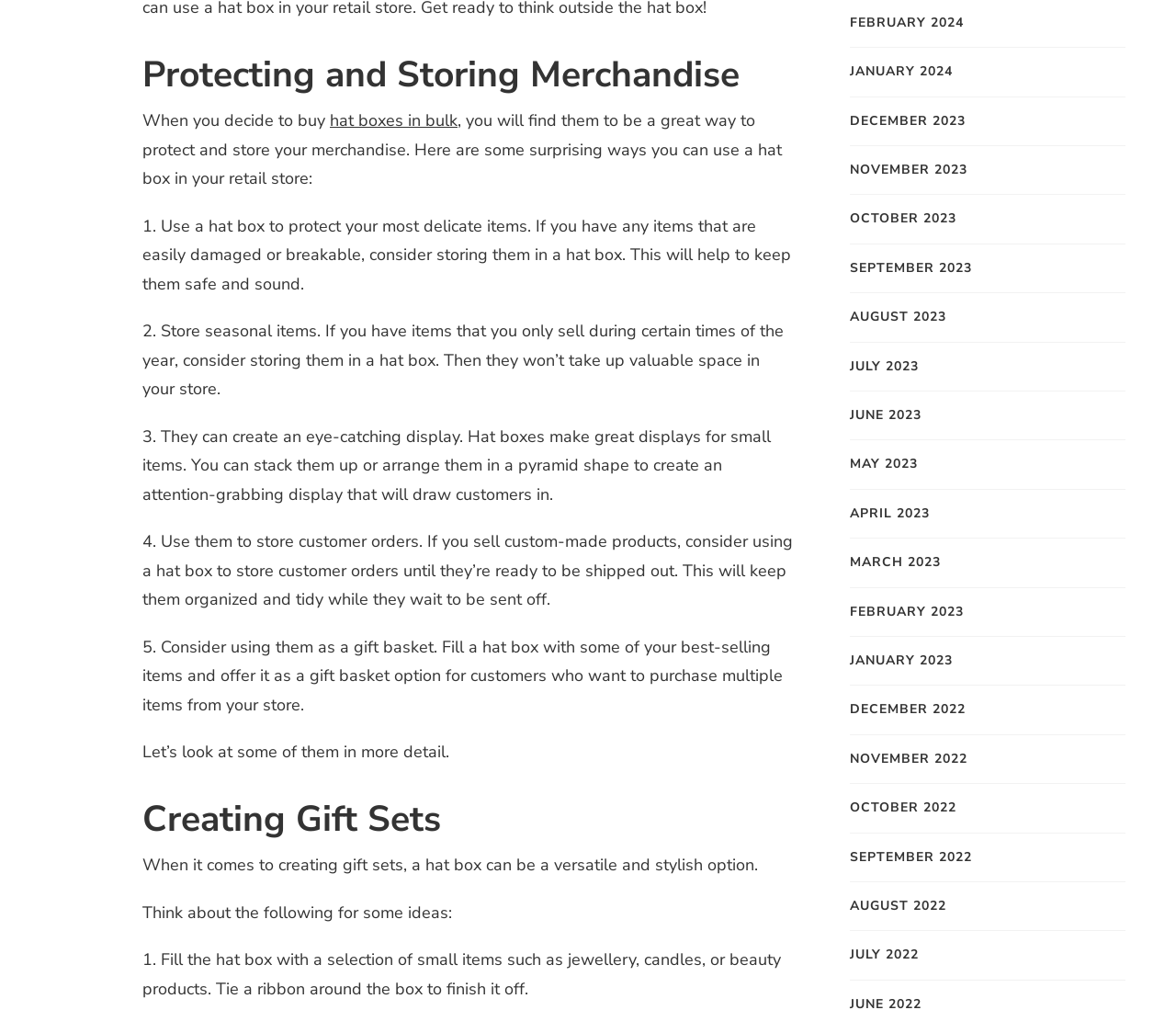Please determine the bounding box coordinates of the section I need to click to accomplish this instruction: "Click on 'hat boxes in bulk'".

[0.28, 0.109, 0.389, 0.13]